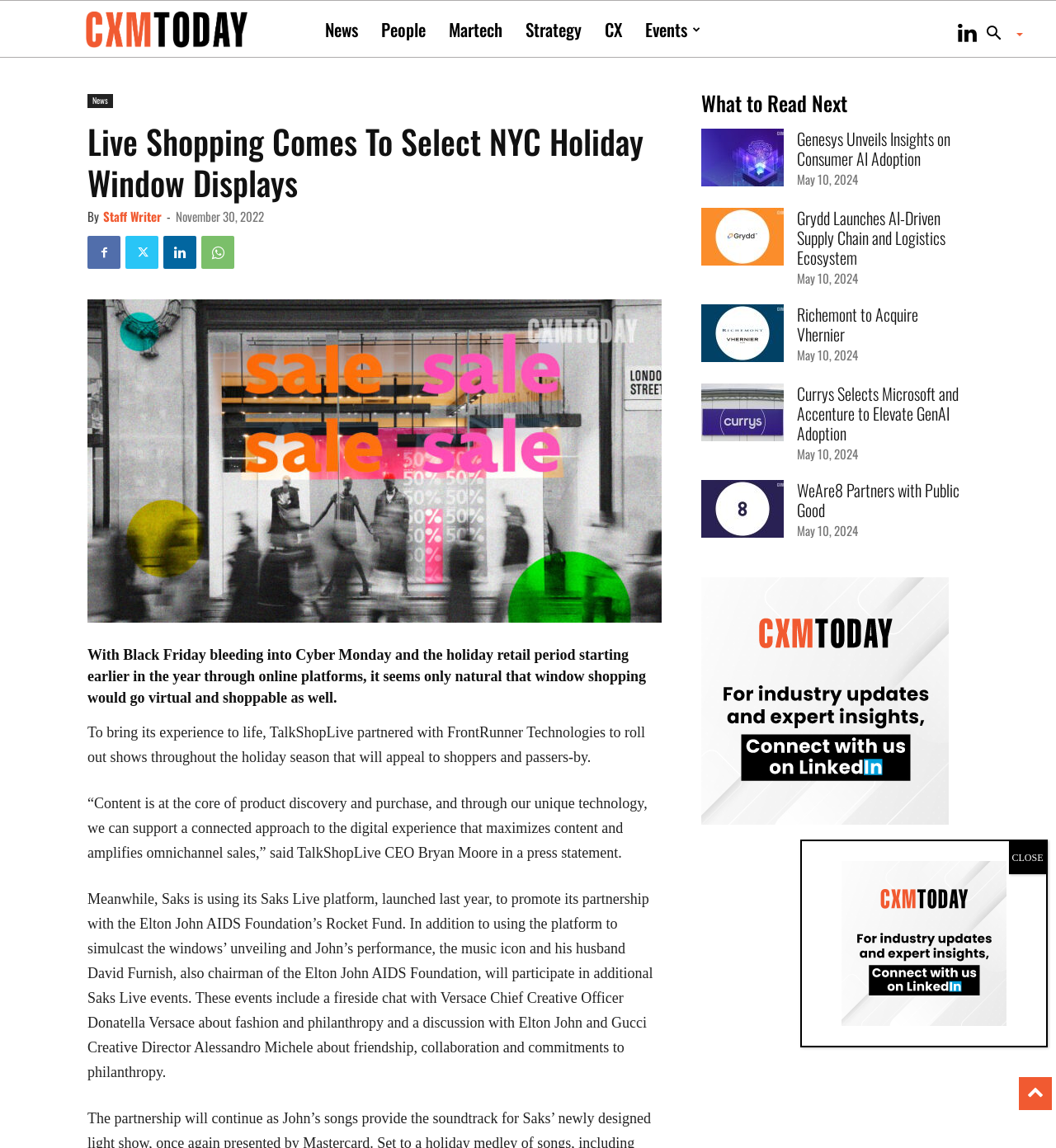Find the bounding box coordinates for the element described here: "Staff Writer".

[0.098, 0.18, 0.153, 0.196]